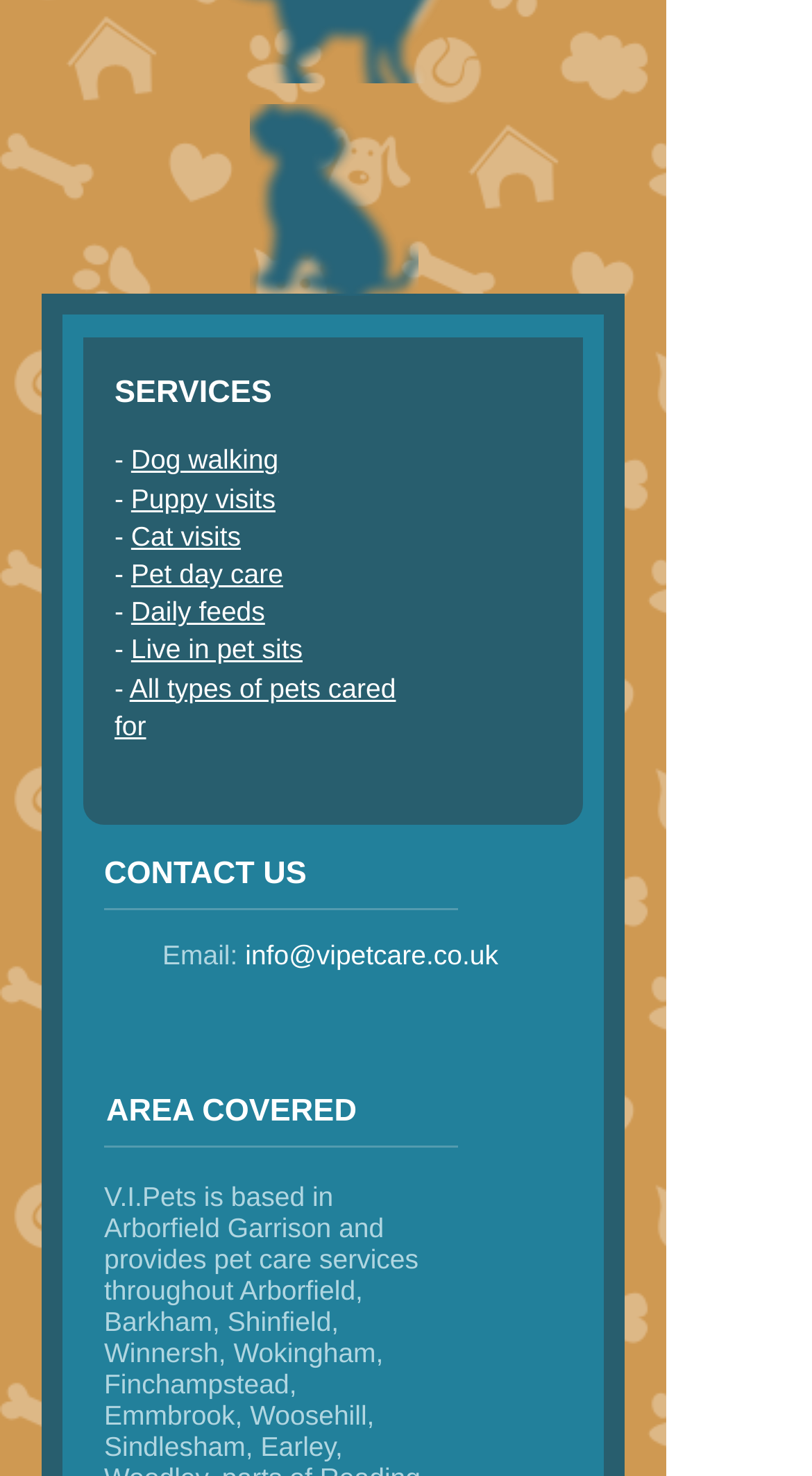How can I contact VIPetCare?
Using the image as a reference, answer the question with a short word or phrase.

Email: info@vipetcare.co.uk